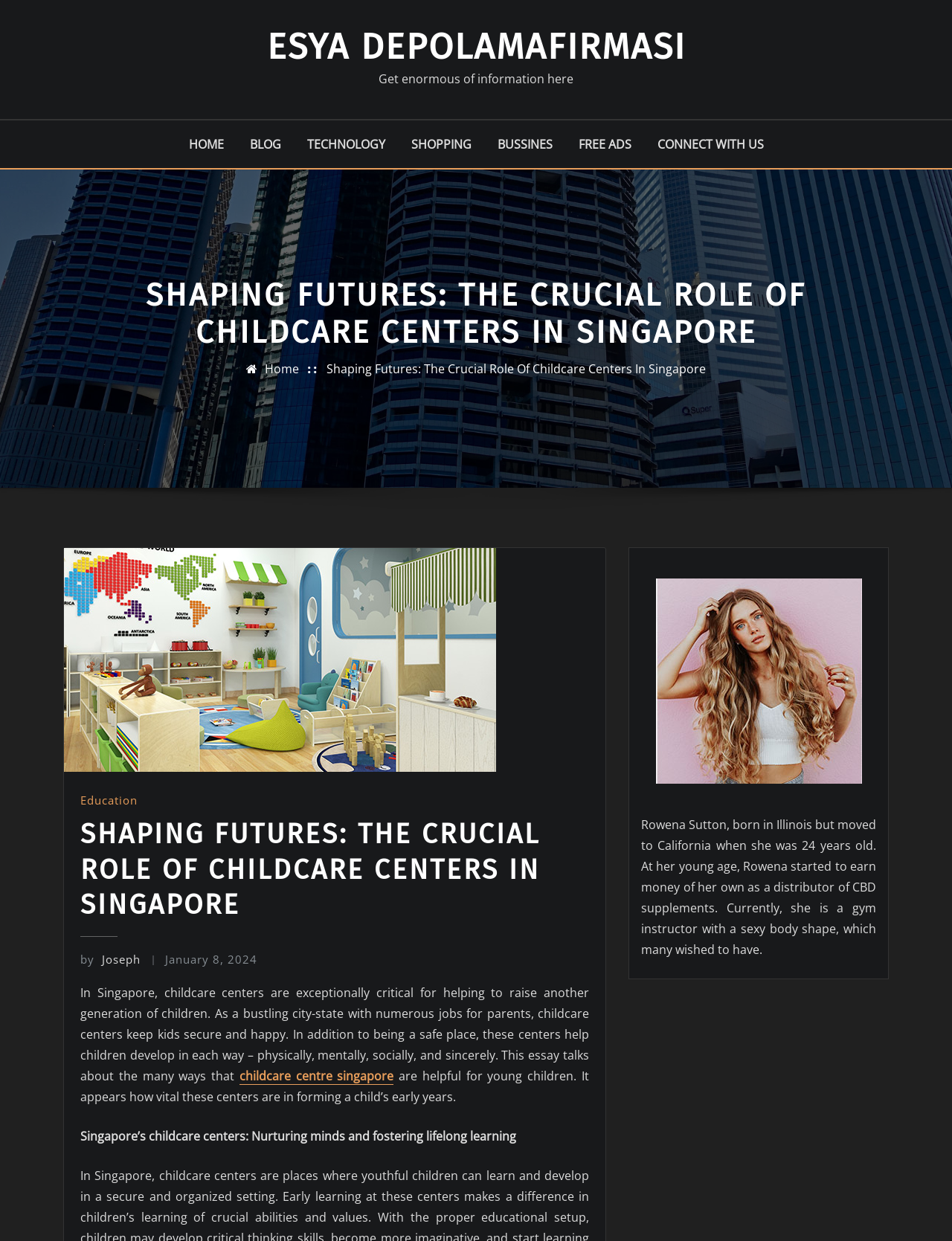Locate the bounding box coordinates of the area to click to fulfill this instruction: "Read the article 'SHAPING FUTURES: THE CRUCIAL ROLE OF CHILDCARE CENTERS IN SINGAPORE'". The bounding box should be presented as four float numbers between 0 and 1, in the order [left, top, right, bottom].

[0.343, 0.29, 0.741, 0.304]